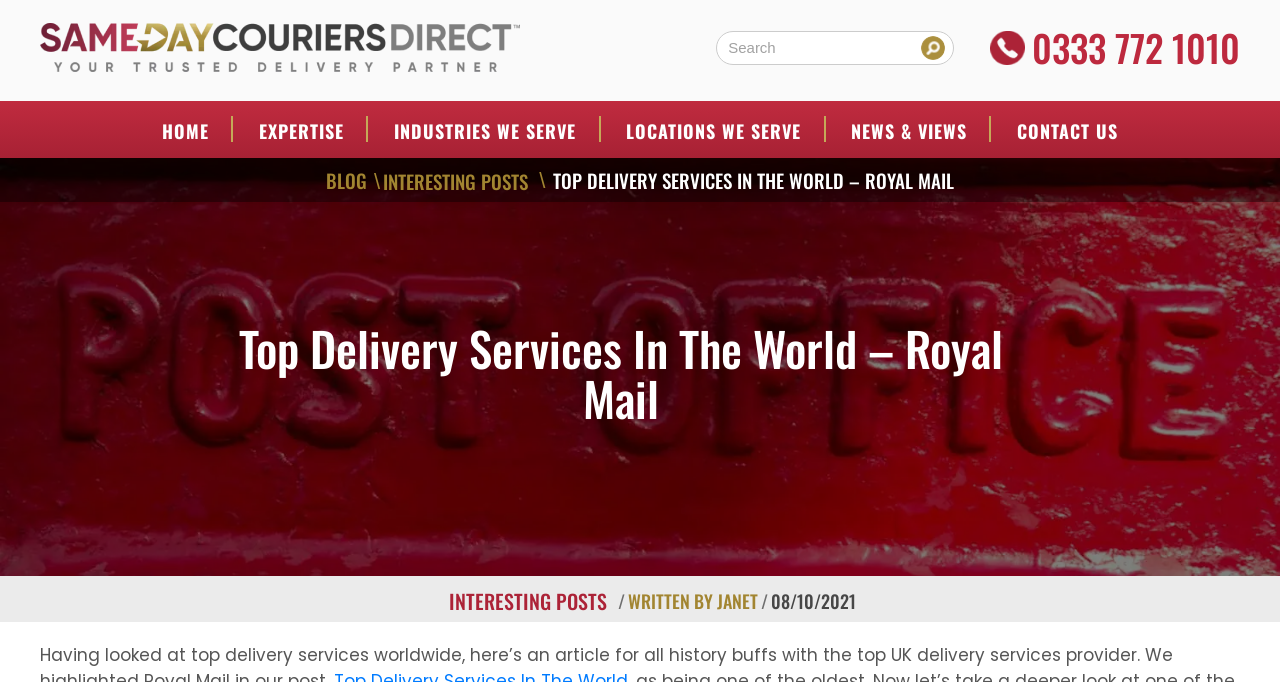What is the title of the article?
Please provide a comprehensive answer based on the information in the image.

I found the answer by looking at the image and the heading, which says 'Top Delivery Services In The World – Royal Mail'. This suggests that the title of the article is Top Delivery Services In The World – Royal Mail.